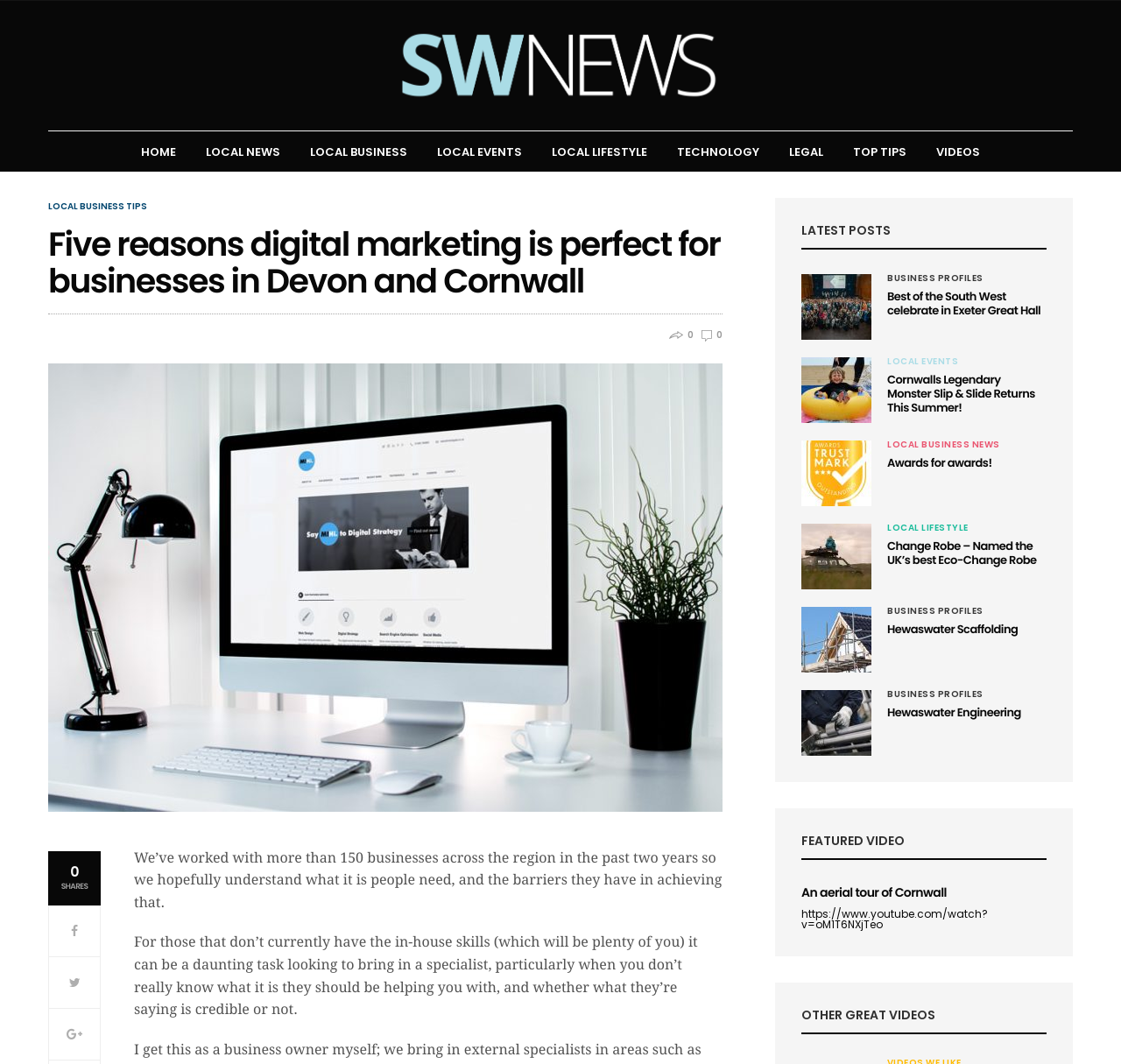Determine the bounding box coordinates for the region that must be clicked to execute the following instruction: "Click on 'LOCAL EVENTS'".

[0.39, 0.135, 0.466, 0.151]